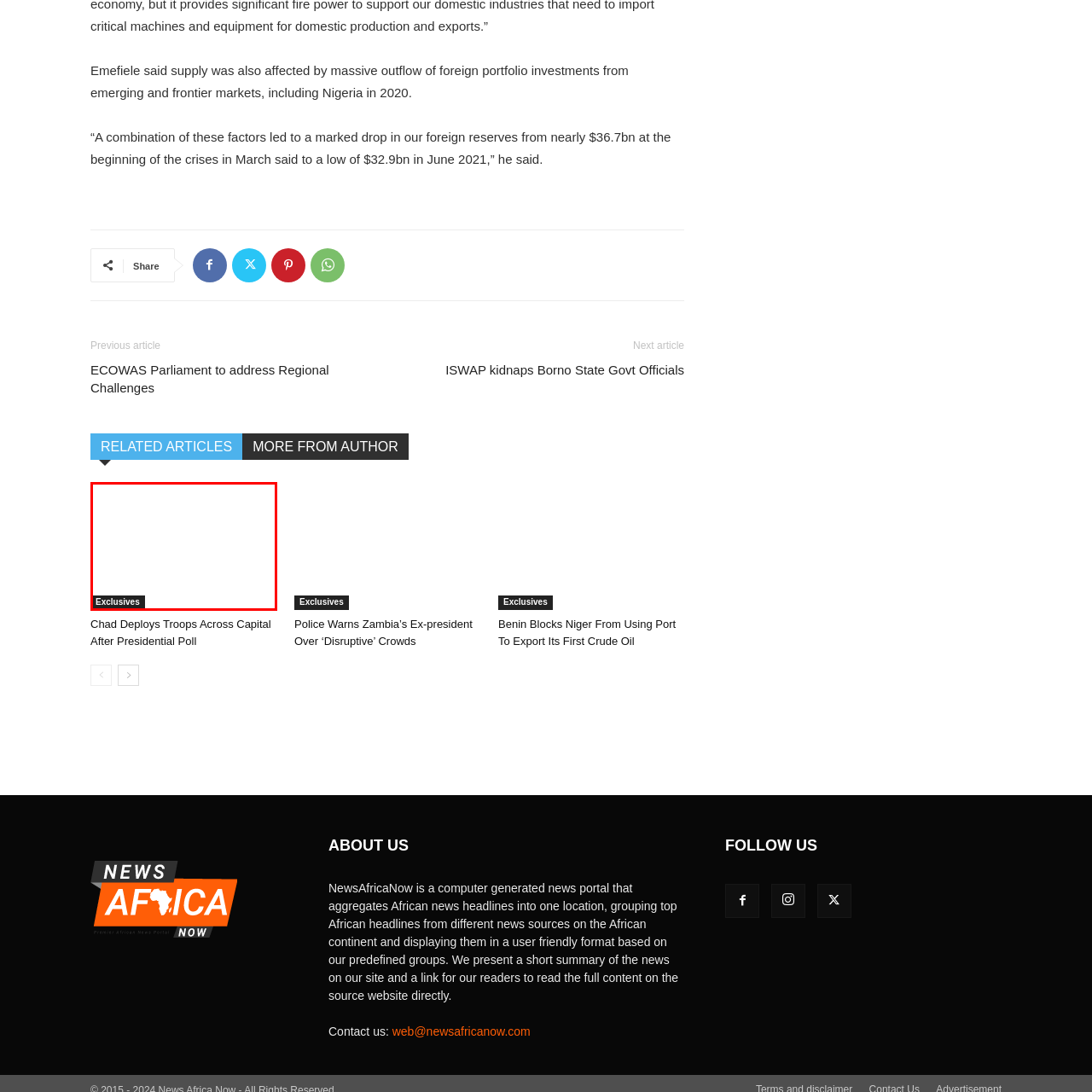Give an in-depth description of the image highlighted with the red boundary.

The image prominently features the word "Exclusives" displayed in a bold, black font against a contrasting background. This design indicates that the section may contain special articles or news stories that are distinct from the standard content, highlighting significant or unique topics that deserve further attention. Positioned in the lower part of the interface, it serves as a clear invitation for readers to explore exclusive content, potentially offering insights or stories that are not available elsewhere.